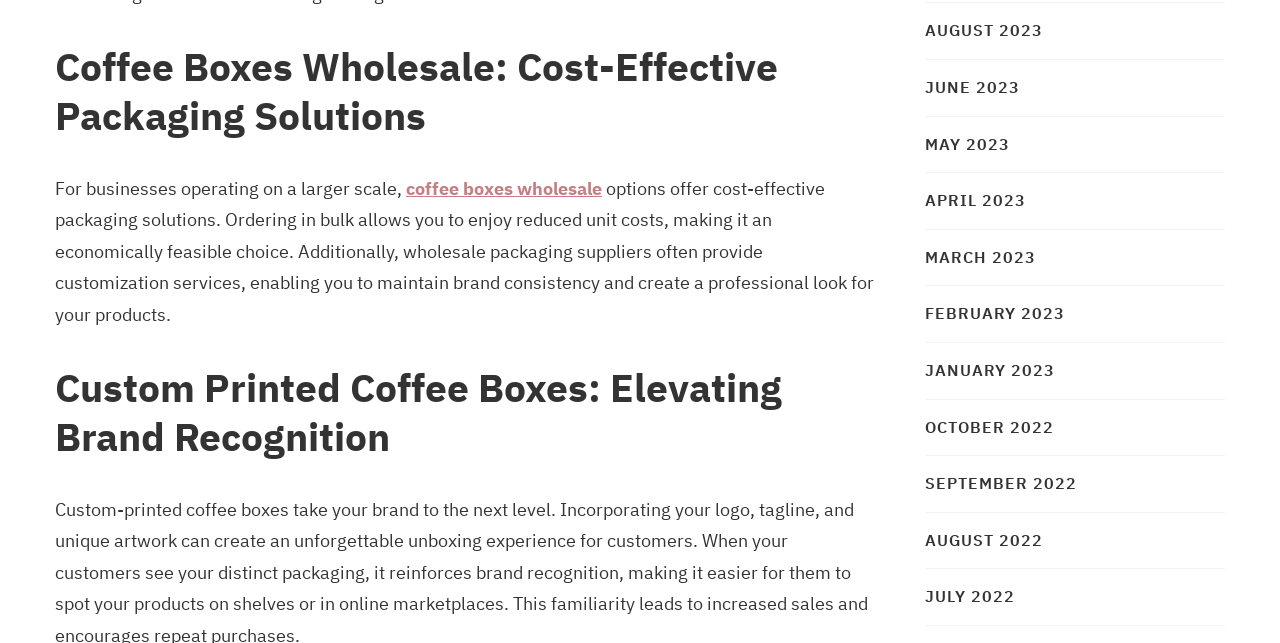Predict the bounding box of the UI element based on the description: "September 2022". The coordinates should be four float numbers between 0 and 1, formatted as [left, top, right, bottom].

[0.723, 0.733, 0.841, 0.773]